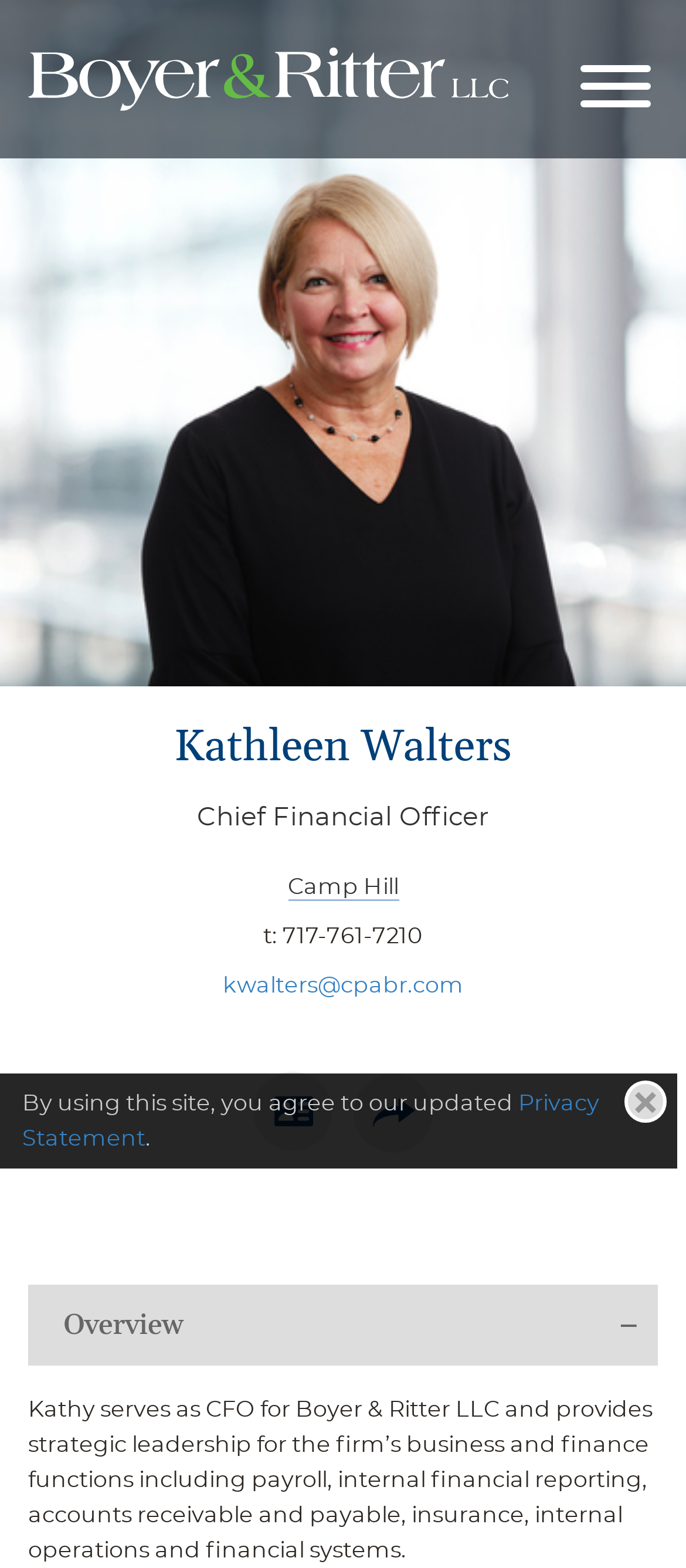Find the bounding box of the UI element described as follows: "MultiDistanceSpatialClustering".

None